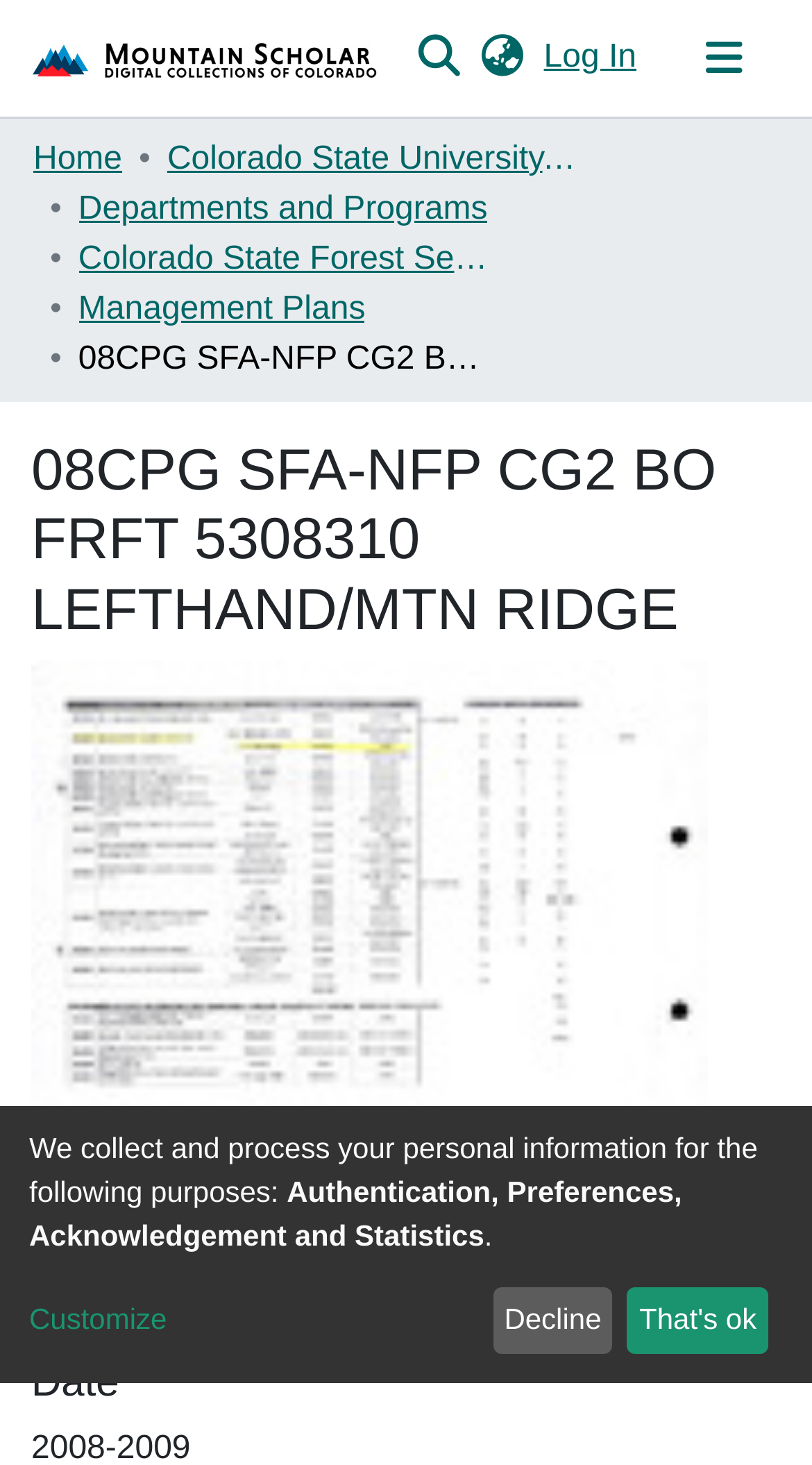Reply to the question with a single word or phrase:
What is the language switch button for?

To switch language